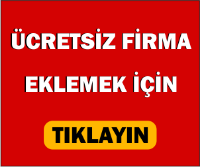What is the language of the text in the advertisement?
Refer to the image and provide a one-word or short phrase answer.

Turkish